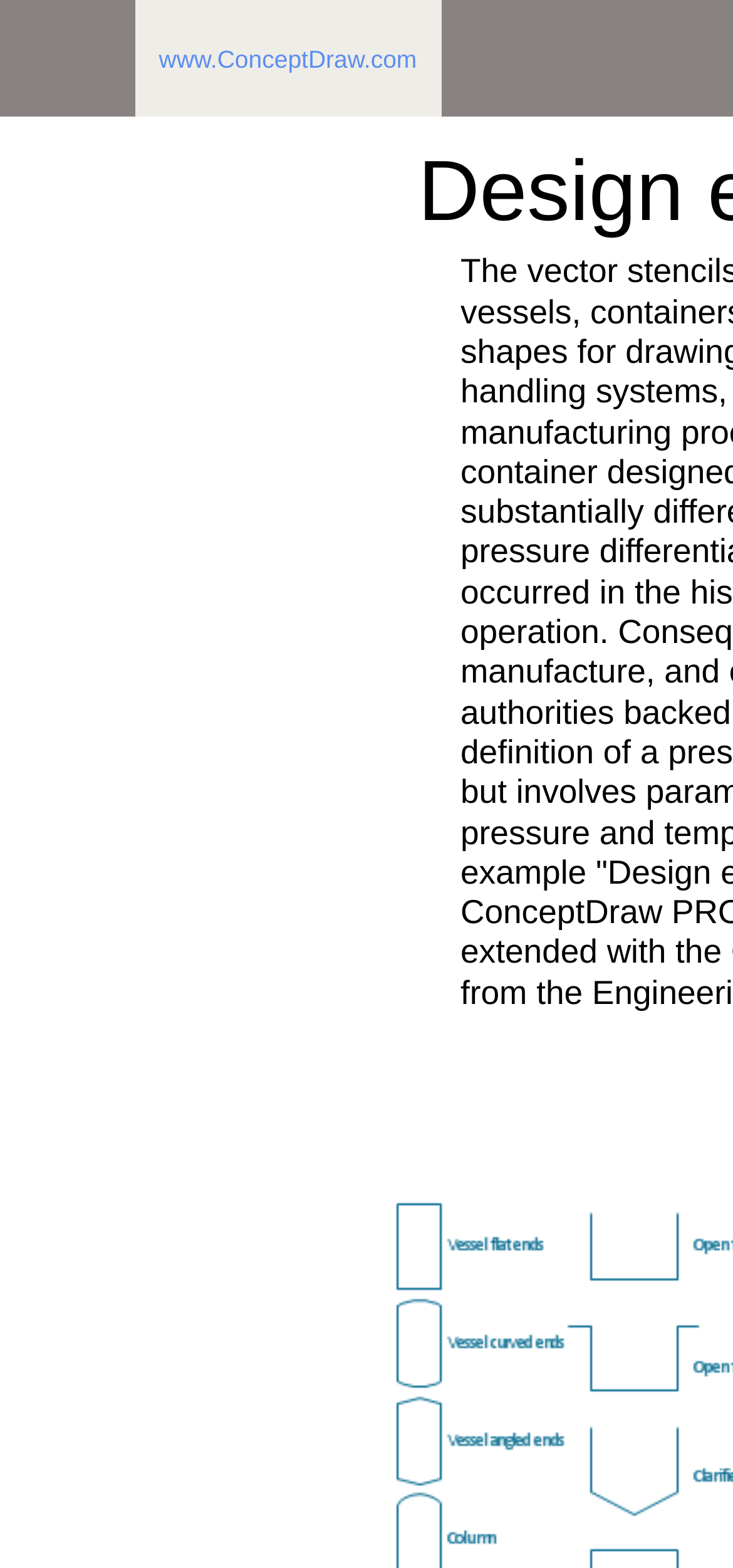Generate the text content of the main heading of the webpage.

Design elements - Vessels